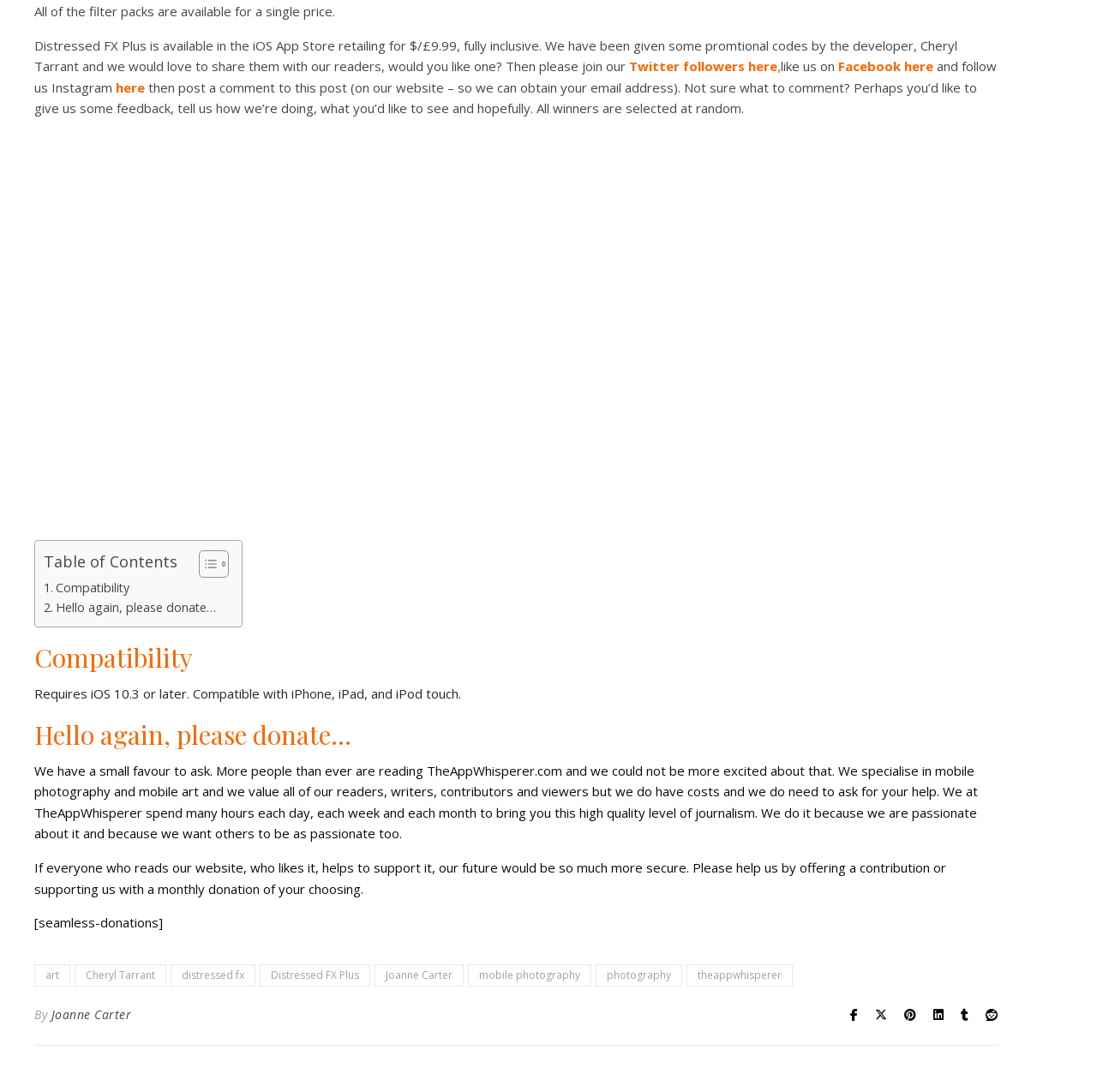Determine the bounding box coordinates of the UI element that matches the following description: "photography". The coordinates should be four float numbers between 0 and 1 in the format [left, top, right, bottom].

[0.543, 0.883, 0.622, 0.903]